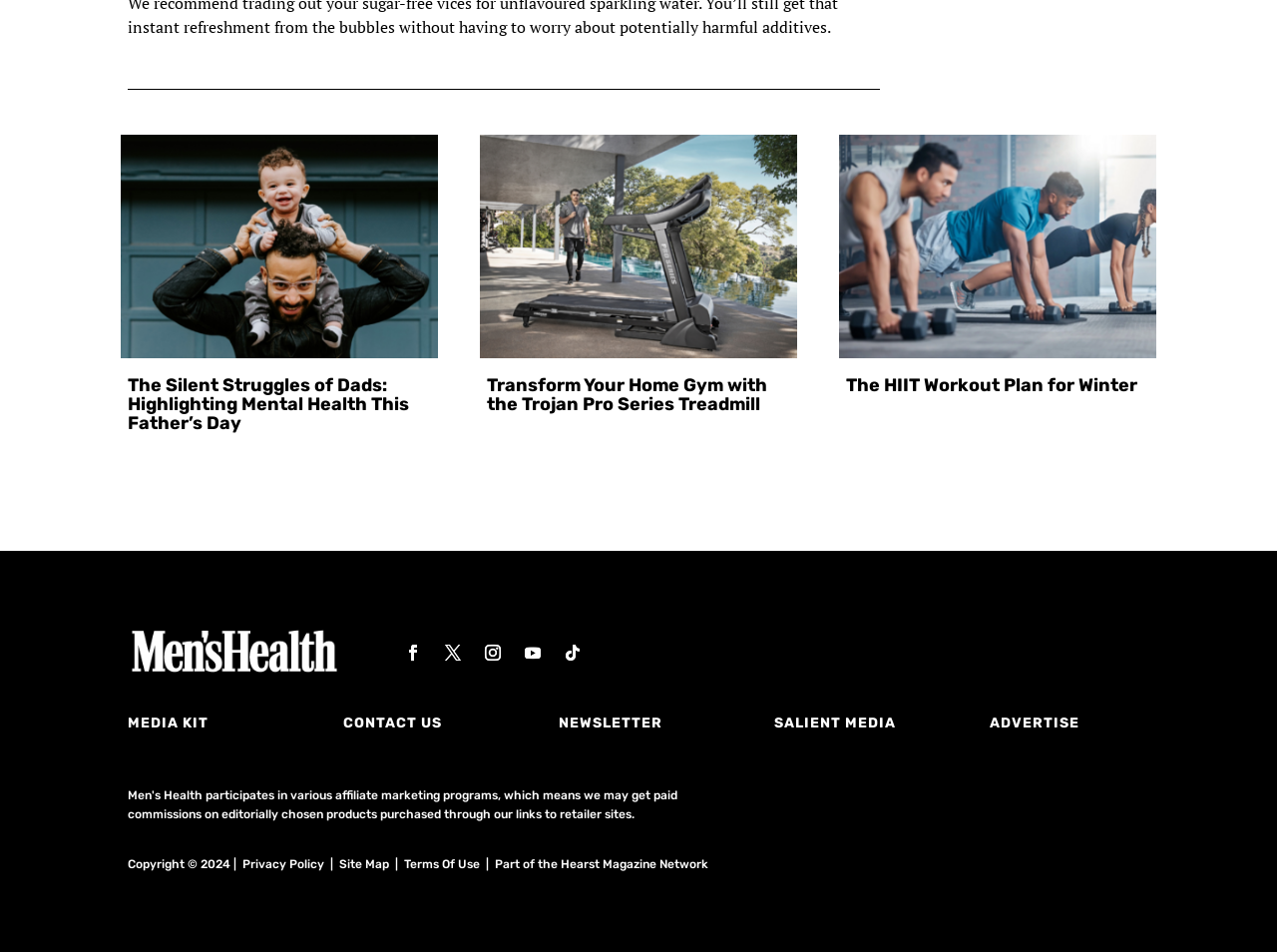Answer the question in one word or a short phrase:
What is the purpose of the 'MEDIA KIT' link?

To access media kit